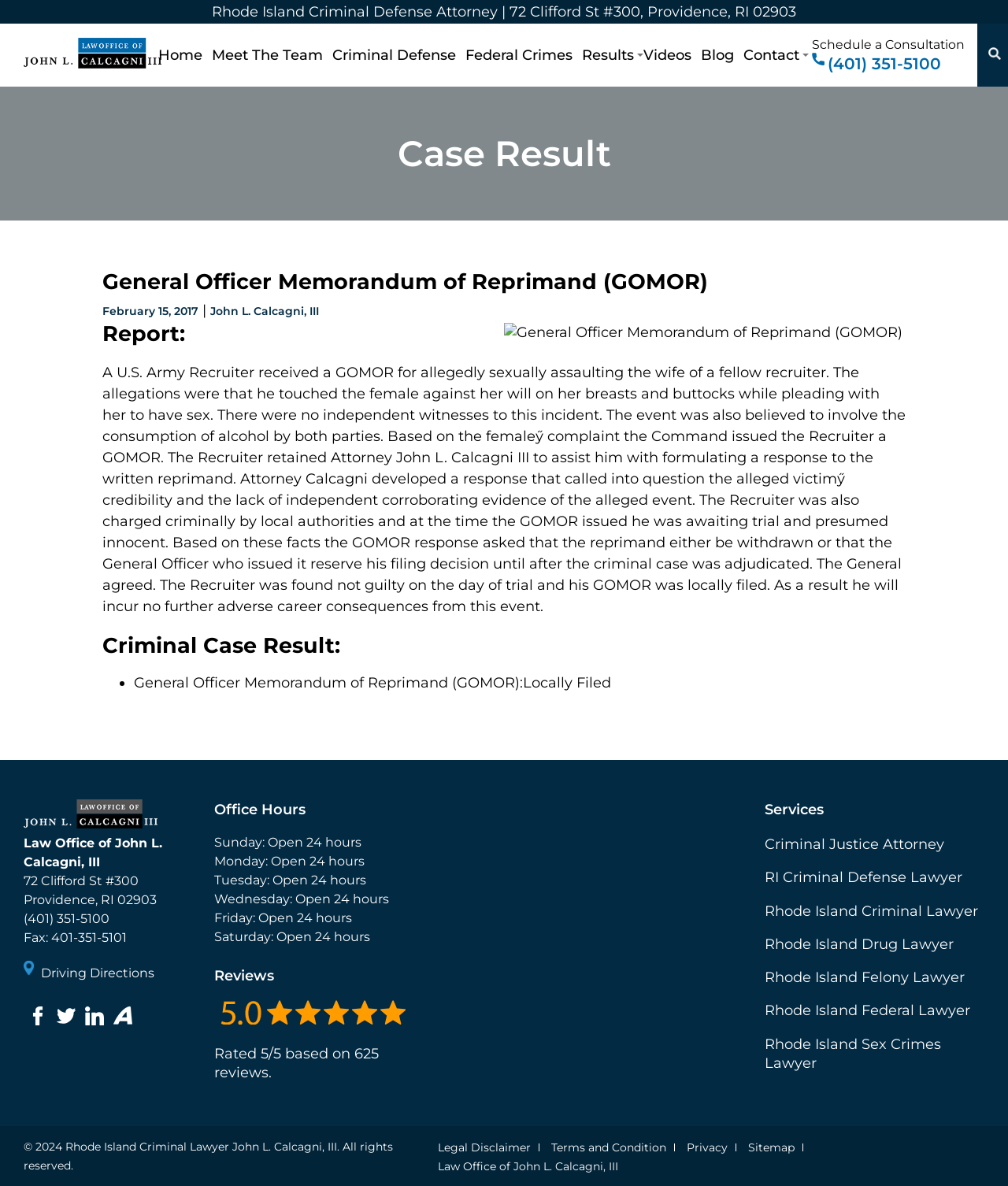Give a succinct answer to this question in a single word or phrase: 
What is the name of the law office?

Law Office of John L. Calcagni, III